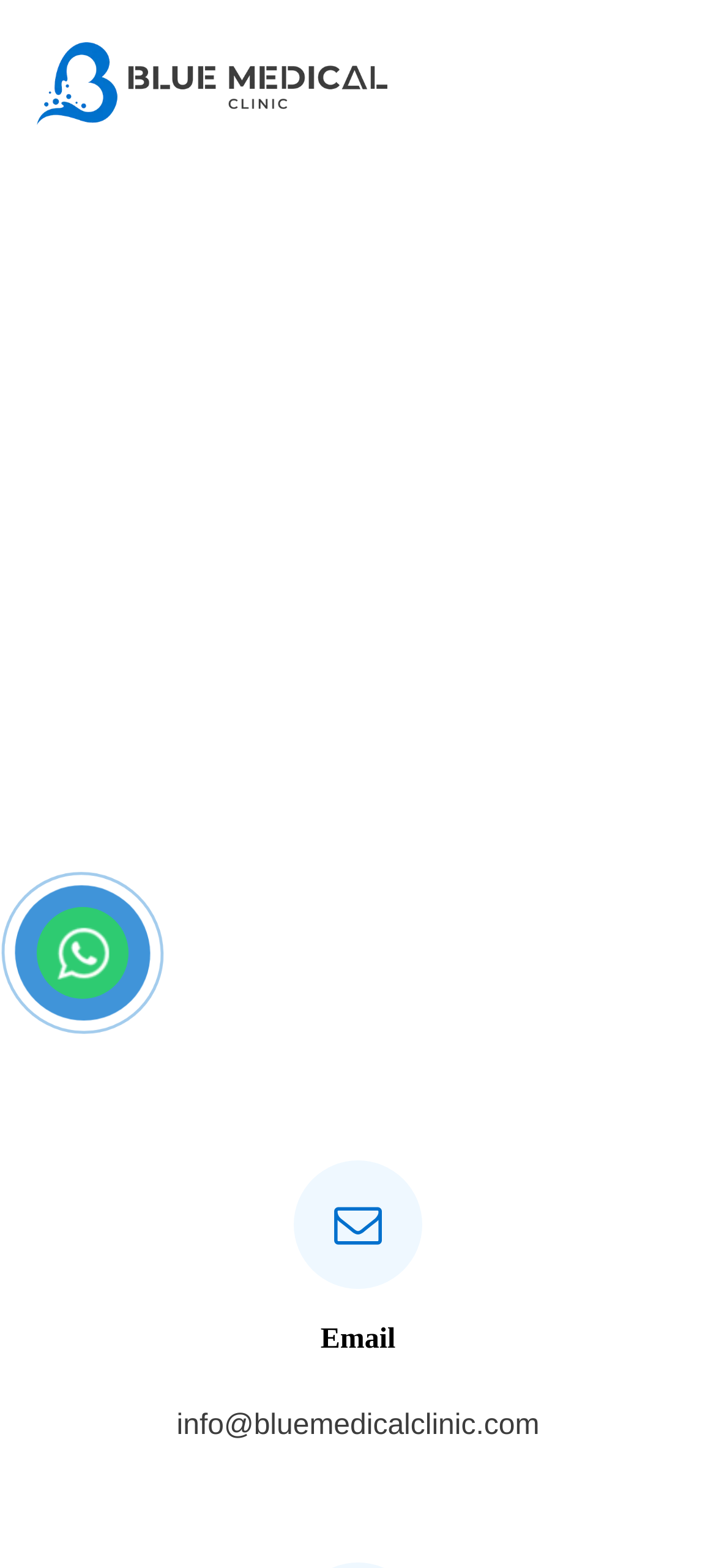What is the main topic of the article?
Craft a detailed and extensive response to the question.

The main topic of the article can be found in the header section, where it says 'Laser teeth whitening costs in Turkey'. This is a heading element that summarizes the main topic of the article.